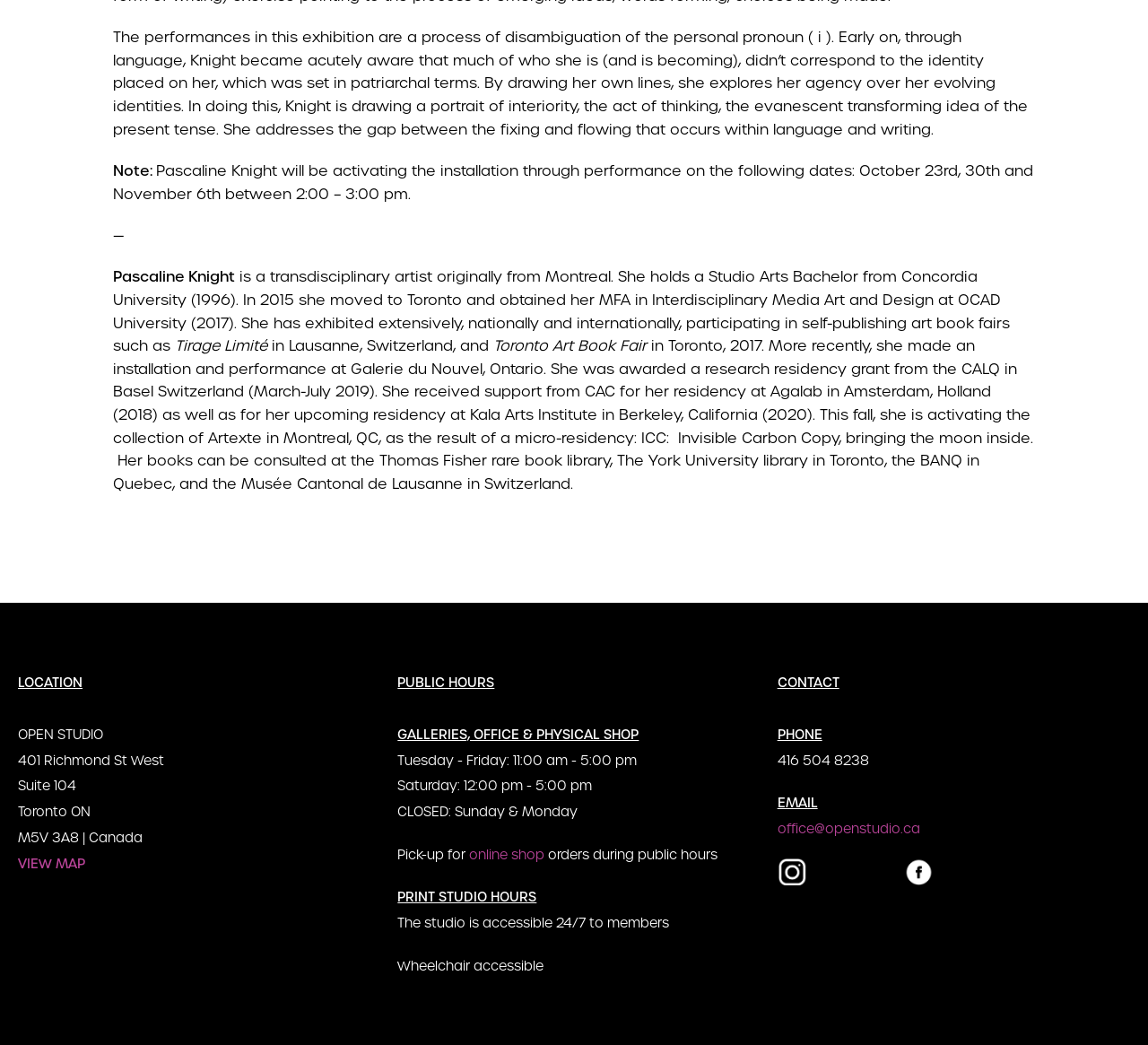Respond concisely with one word or phrase to the following query:
What is the phone number of the open studio?

416 504 8238